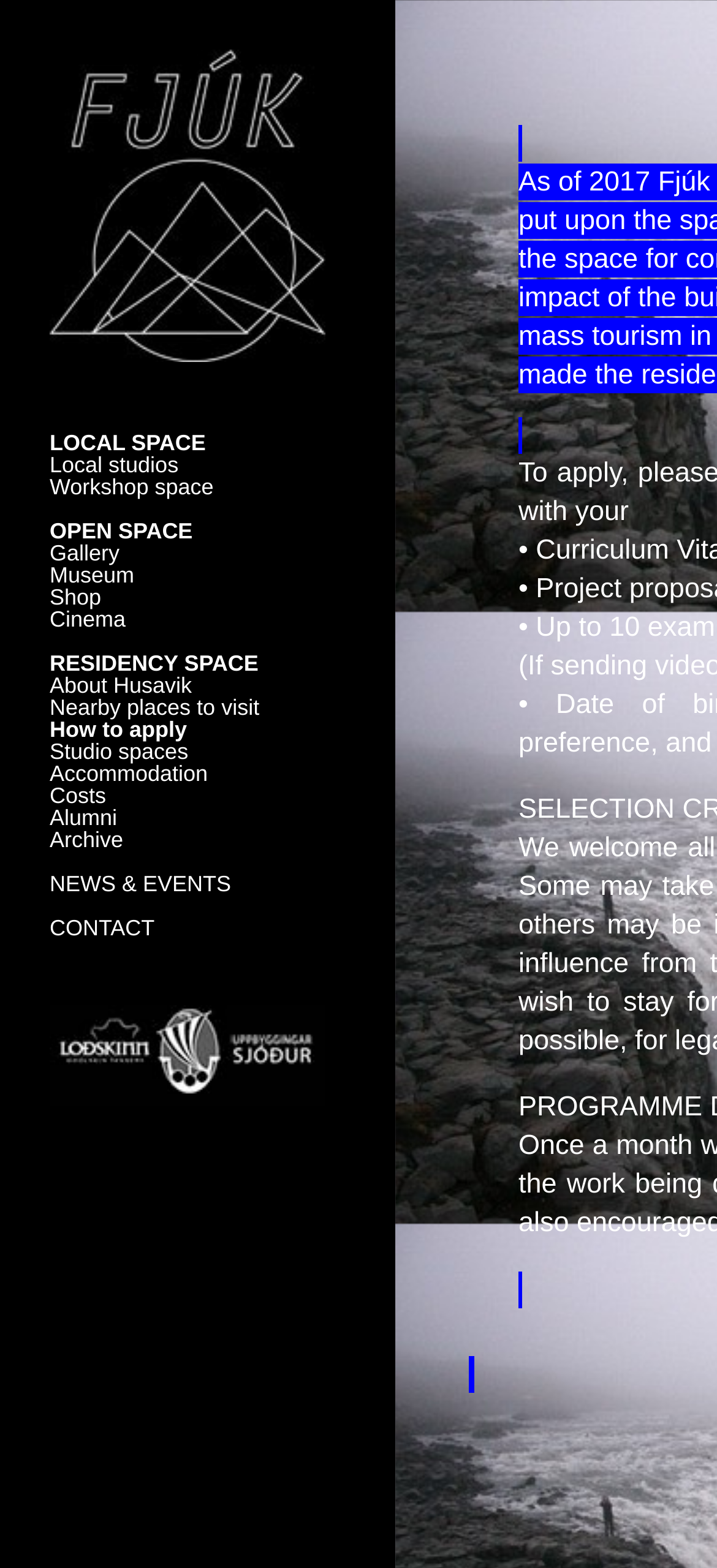Convey a detailed summary of the webpage, mentioning all key elements.

The webpage is about Fjúk Arts Centre, a gallery, studio, cinema, and residency space in the Northeast of Iceland. At the top, there is a logo image and a link. Below the logo, there are several links categorized into four sections: LOCAL SPACE, OPEN SPACE, RESIDENCY SPACE, and other links. 

In the LOCAL SPACE section, there are three links: Local studios, Workshop space, and an empty link. The links are aligned horizontally and are positioned near the top of the page.

In the OPEN SPACE section, there are four links: Gallery, Museum, Shop, and Cinema. These links are also aligned horizontally and are positioned below the LOCAL SPACE section.

In the RESIDENCY SPACE section, there are six links: About Husavik, Nearby places to visit, How to apply, Studio spaces, Accommodation, and Costs. These links are aligned horizontally and are positioned below the OPEN SPACE section.

Below the RESIDENCY SPACE section, there are two more links: Alumni and Archive. At the bottom of the page, there are two more links: NEWS & EVENTS and CONTACT. There is another logo image at the bottom of the page, which is similar to the one at the top.